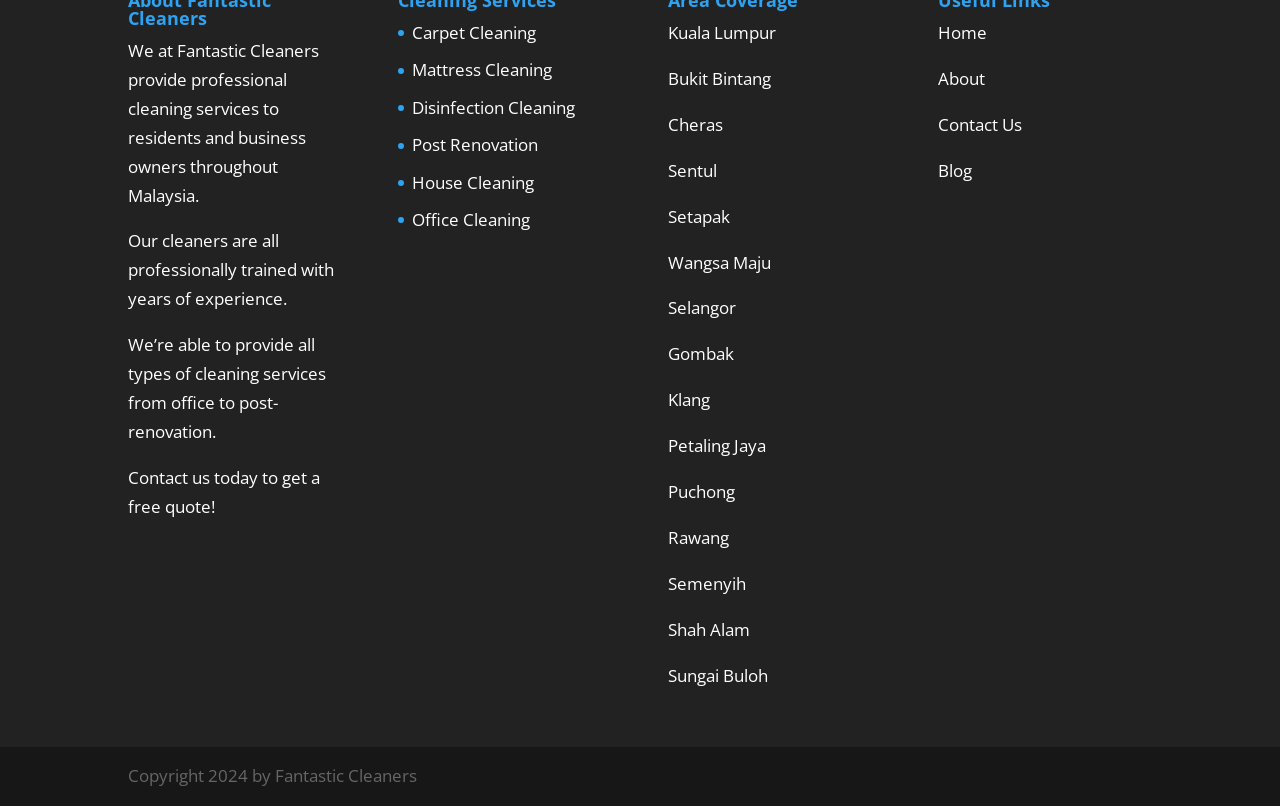Identify the bounding box coordinates of the element that should be clicked to fulfill this task: "Click on Carpet Cleaning". The coordinates should be provided as four float numbers between 0 and 1, i.e., [left, top, right, bottom].

[0.322, 0.026, 0.419, 0.055]